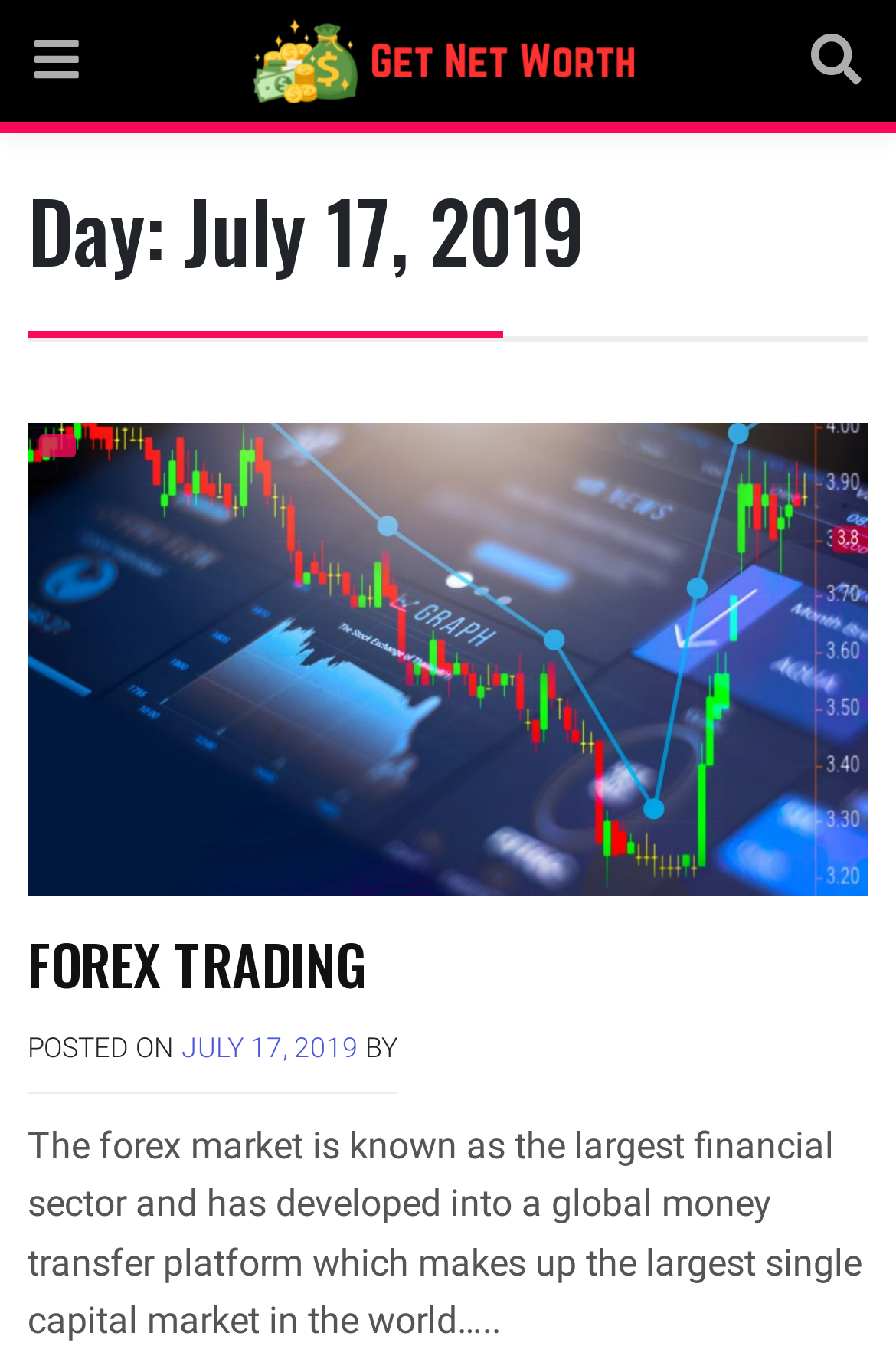What is the author of the post?
Using the image as a reference, answer with just one word or a short phrase.

The forex